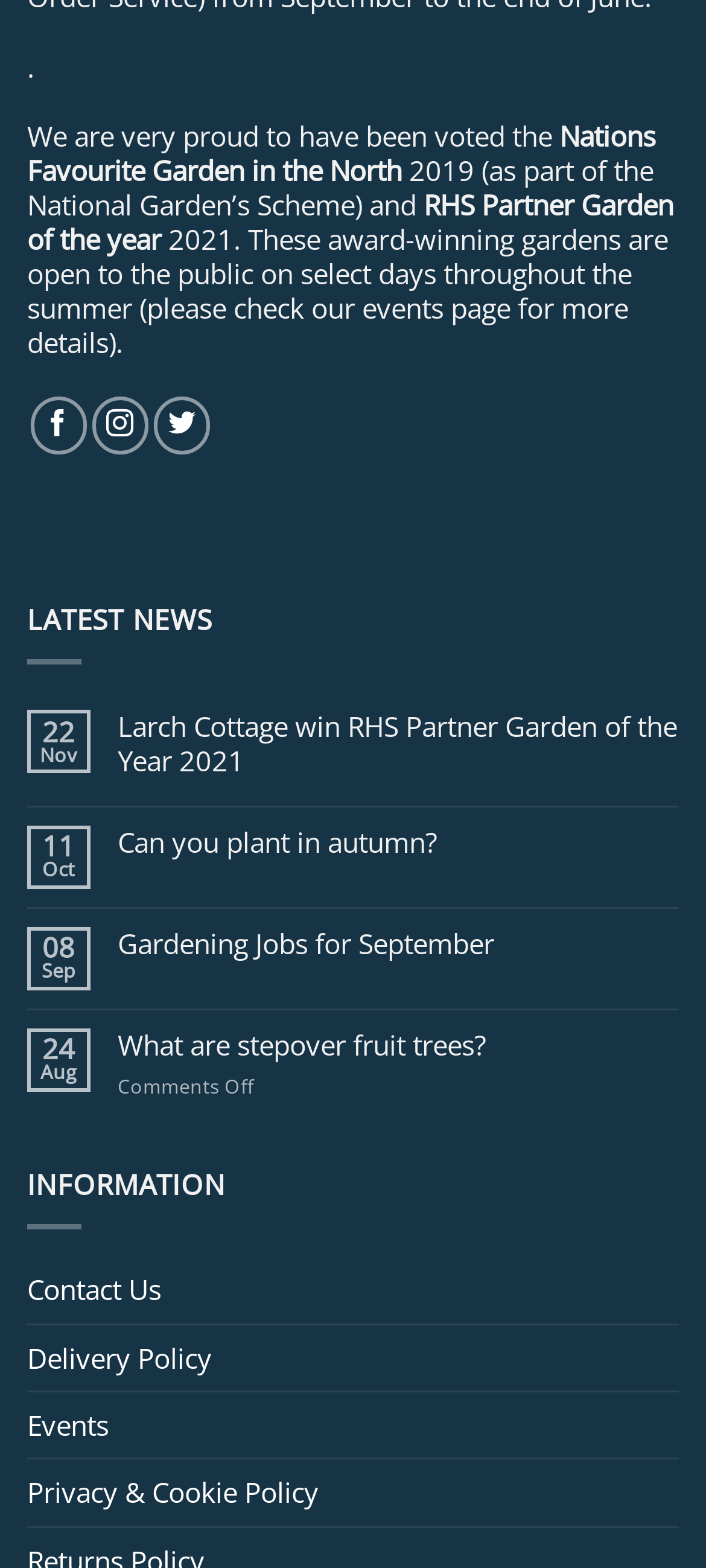Please determine the bounding box coordinates of the section I need to click to accomplish this instruction: "View the latest news".

[0.038, 0.383, 0.301, 0.406]